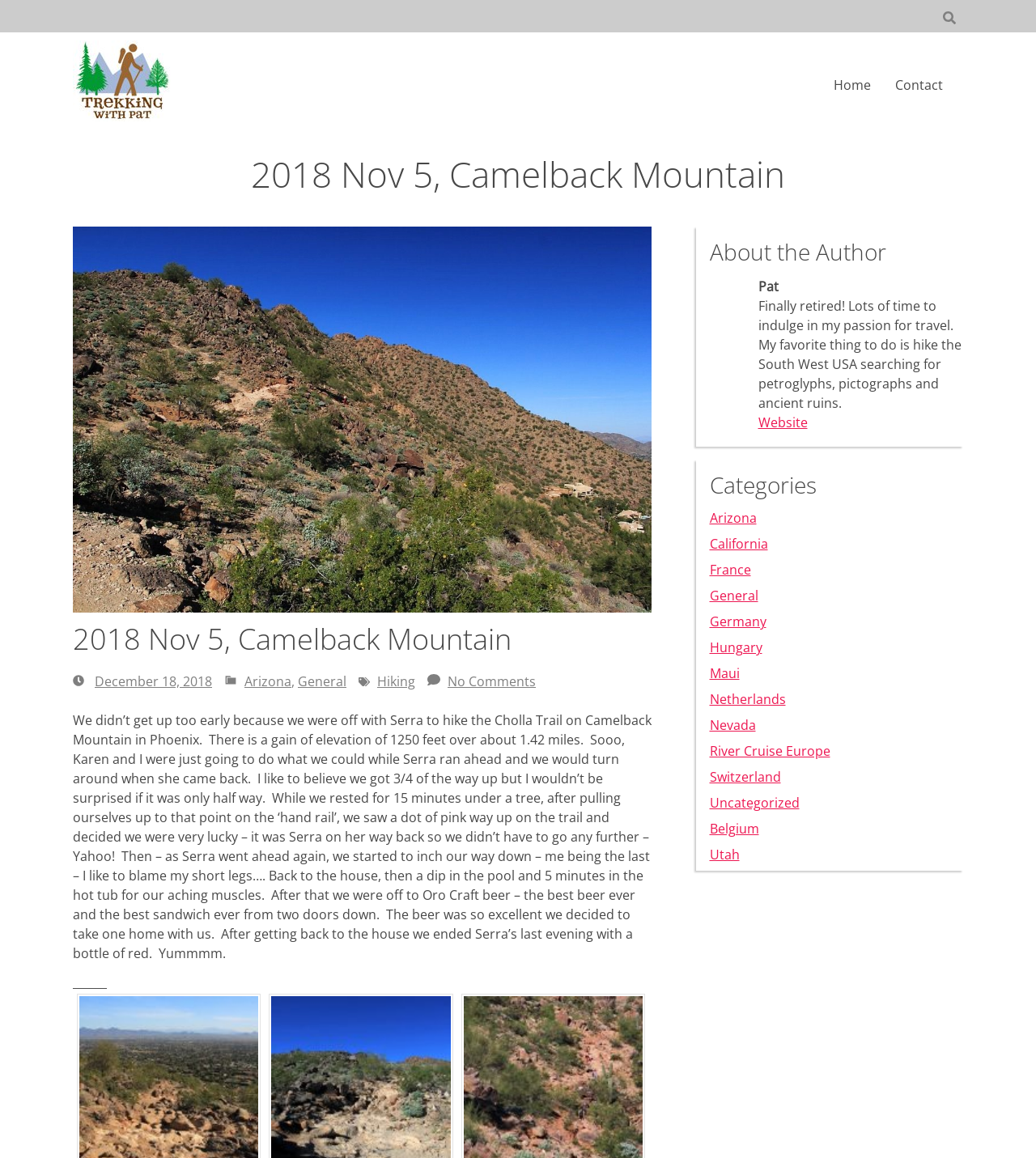Can you specify the bounding box coordinates of the area that needs to be clicked to fulfill the following instruction: "Click the 'Industries' link"?

None